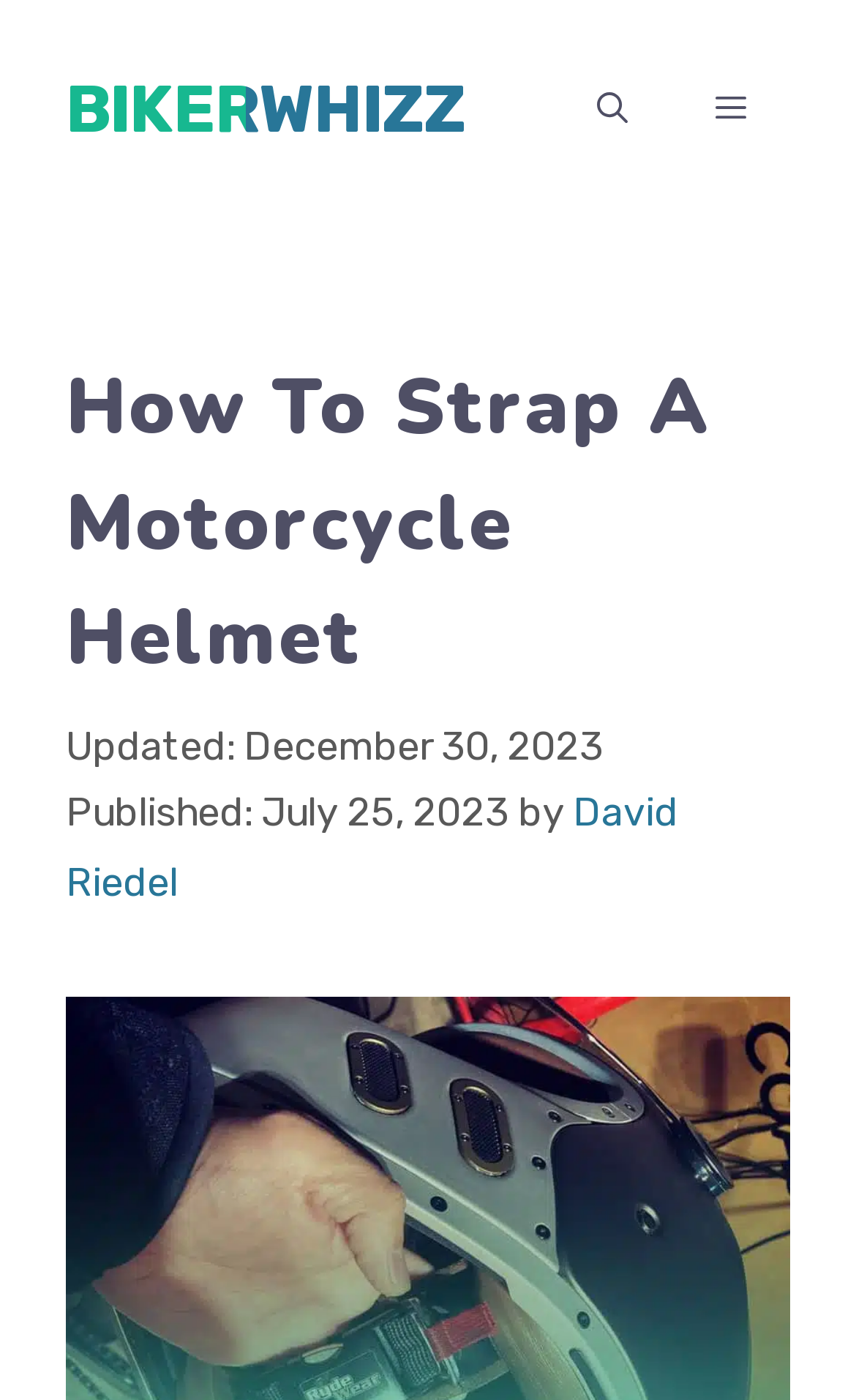Using the webpage screenshot and the element description 1 Comment, determine the bounding box coordinates. Specify the coordinates in the format (top-left x, top-left y, bottom-right x, bottom-right y) with values ranging from 0 to 1.

None